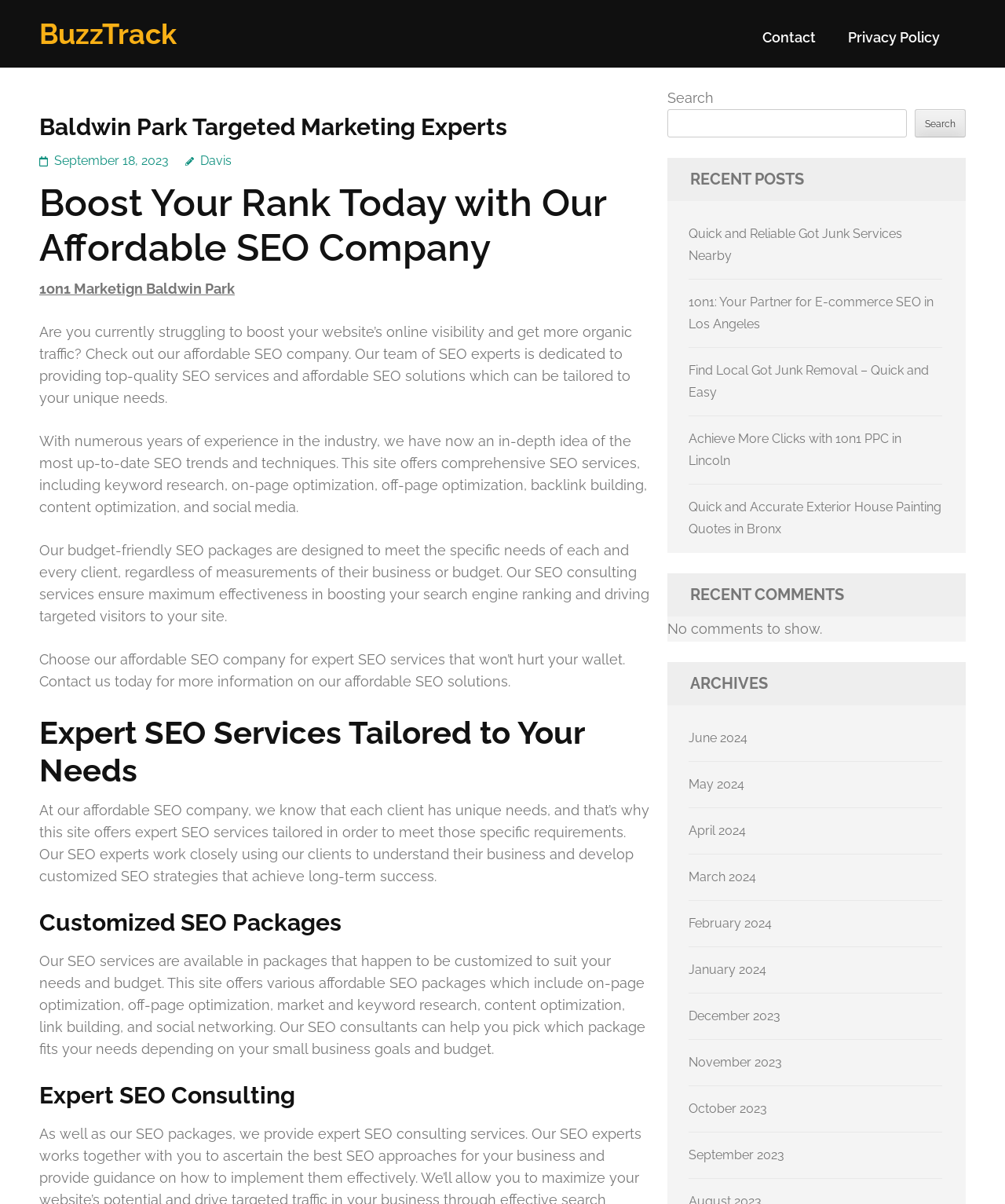Find the UI element described as: "1on1 Marketign Baldwin Park" and predict its bounding box coordinates. Ensure the coordinates are four float numbers between 0 and 1, [left, top, right, bottom].

[0.039, 0.233, 0.234, 0.247]